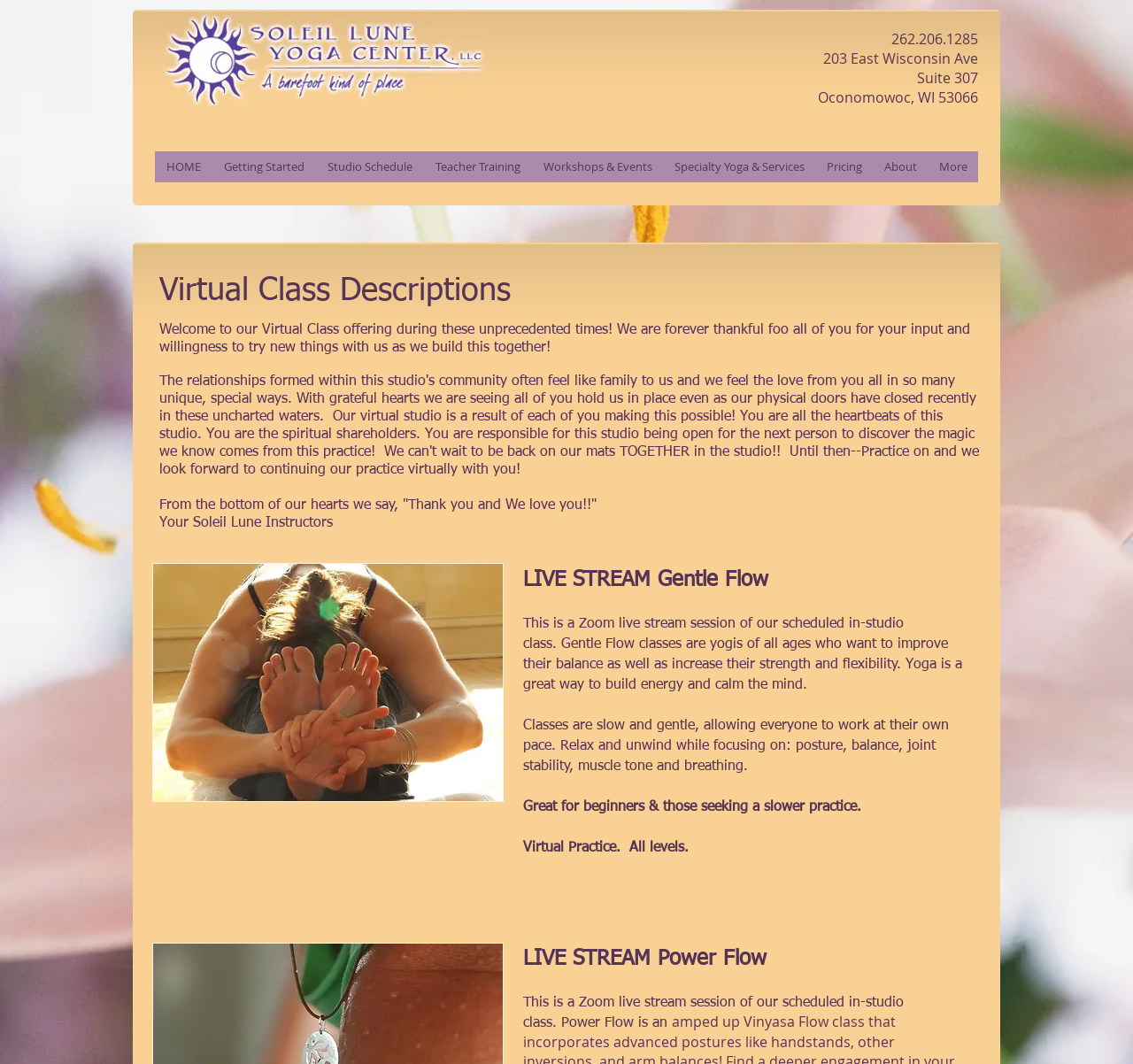What is the address of yogatrish?
Look at the image and respond with a one-word or short-phrase answer.

203 East Wisconsin Ave, Suite 307, Oconomowoc, WI 53066